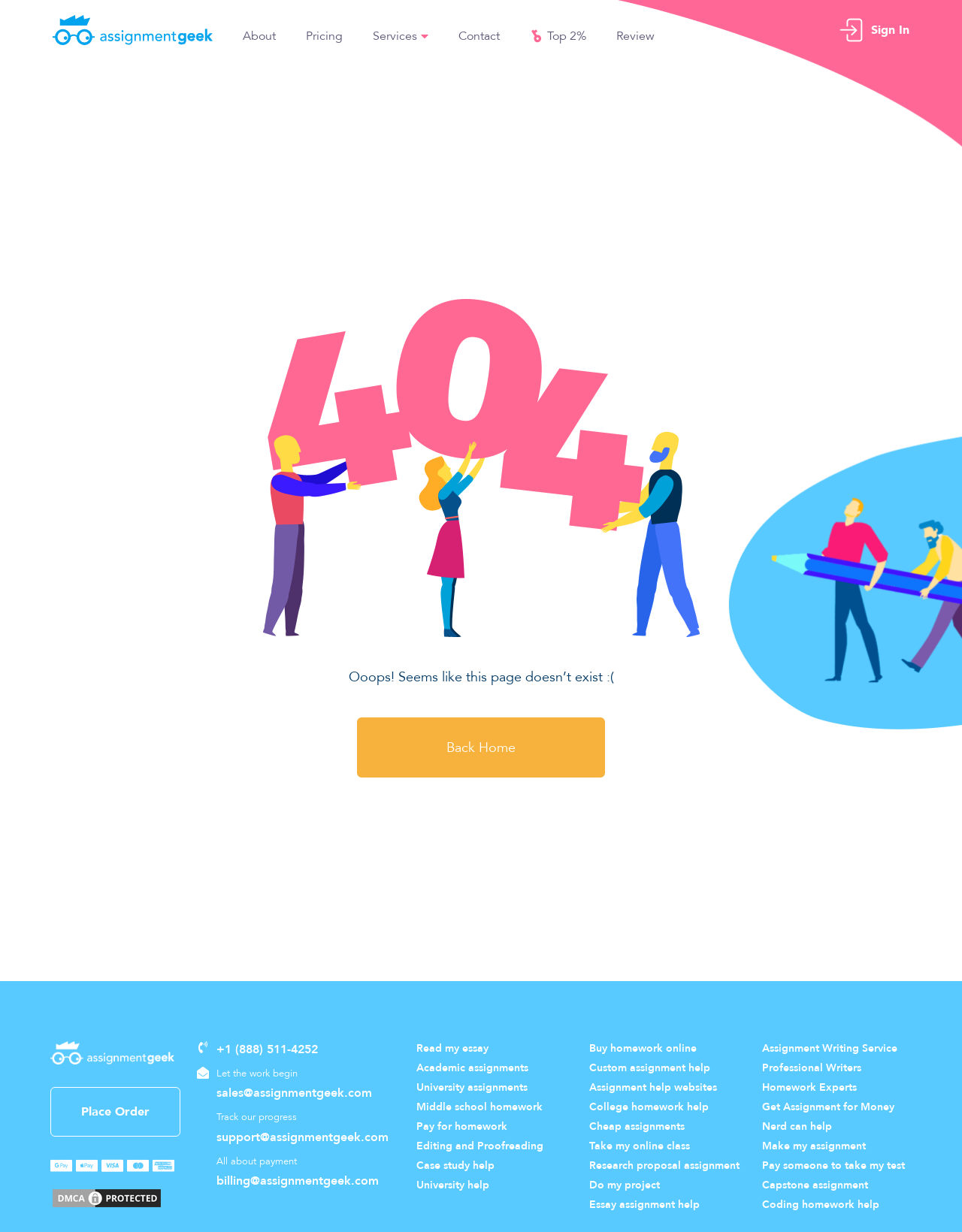Present a detailed account of what is displayed on the webpage.

This webpage appears to be a 404 error page from Assignment Geek, a website that offers academic assignment help services. At the top of the page, there is a navigation menu with links to various sections of the website, including "About", "Pricing", "Services", "Contact", and "Top 2%". 

Below the navigation menu, there is a prominent error message that reads "Ooops! Seems like this page doesn’t exist :(" in a large font size. 

To the right of the error message, there is a call-to-action button labeled "Back Home" that allows users to return to the website's homepage. 

At the bottom of the page, there is a section with multiple links to various services offered by Assignment Geek, including academic assignments, university assignments, middle school homework, and more. These links are organized into three columns.

Additionally, there are several images and icons scattered throughout the page, including a logo, payment method icons, and a DMCA.com Protection Status badge. There is also a section with contact information, including a phone number and email addresses for sales, support, and billing.